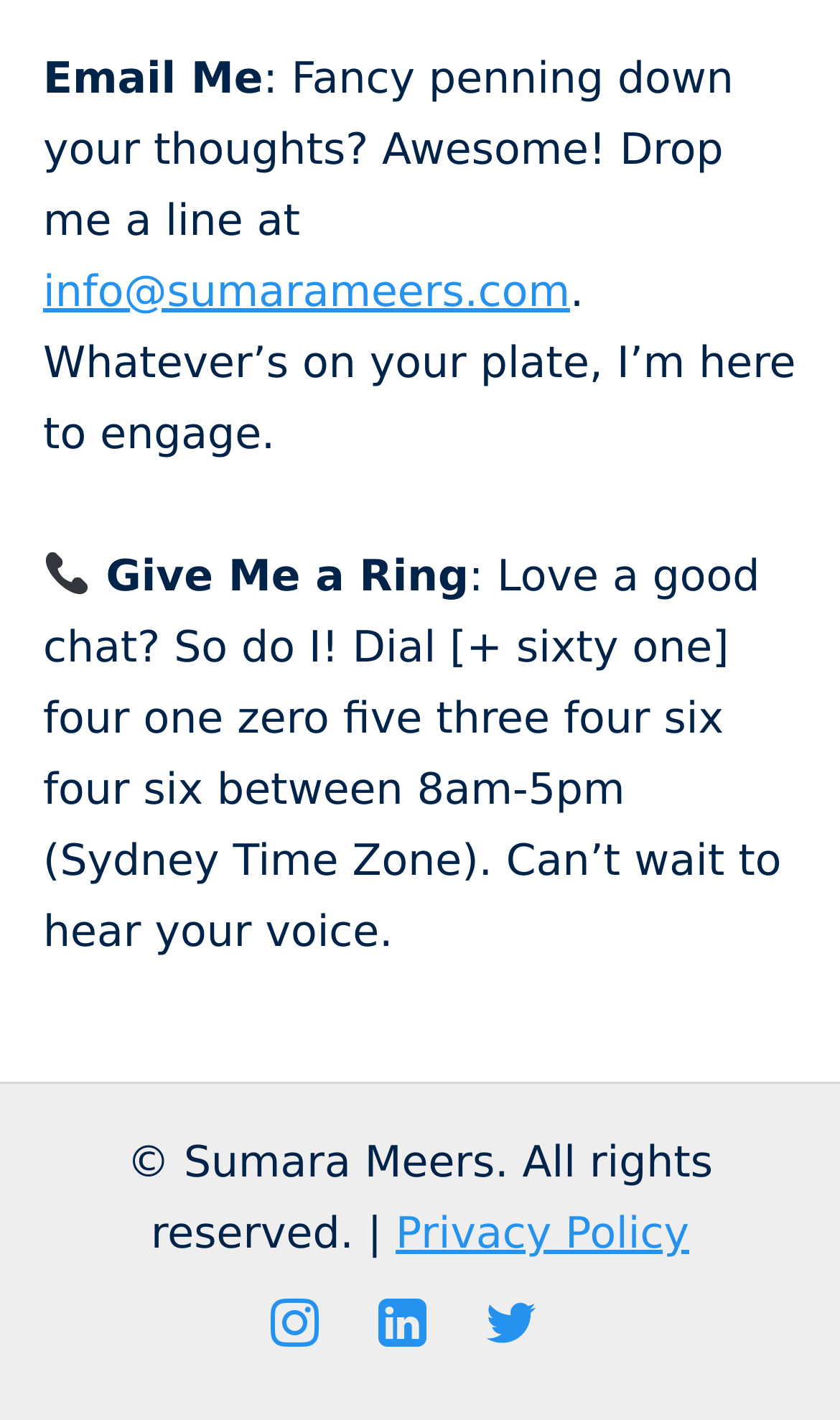Could you please study the image and provide a detailed answer to the question:
What is the symbol next to the 'Privacy Policy' link?

The symbol can be found next to the 'Privacy Policy' link at the bottom of the page, and it is a copyright symbol.